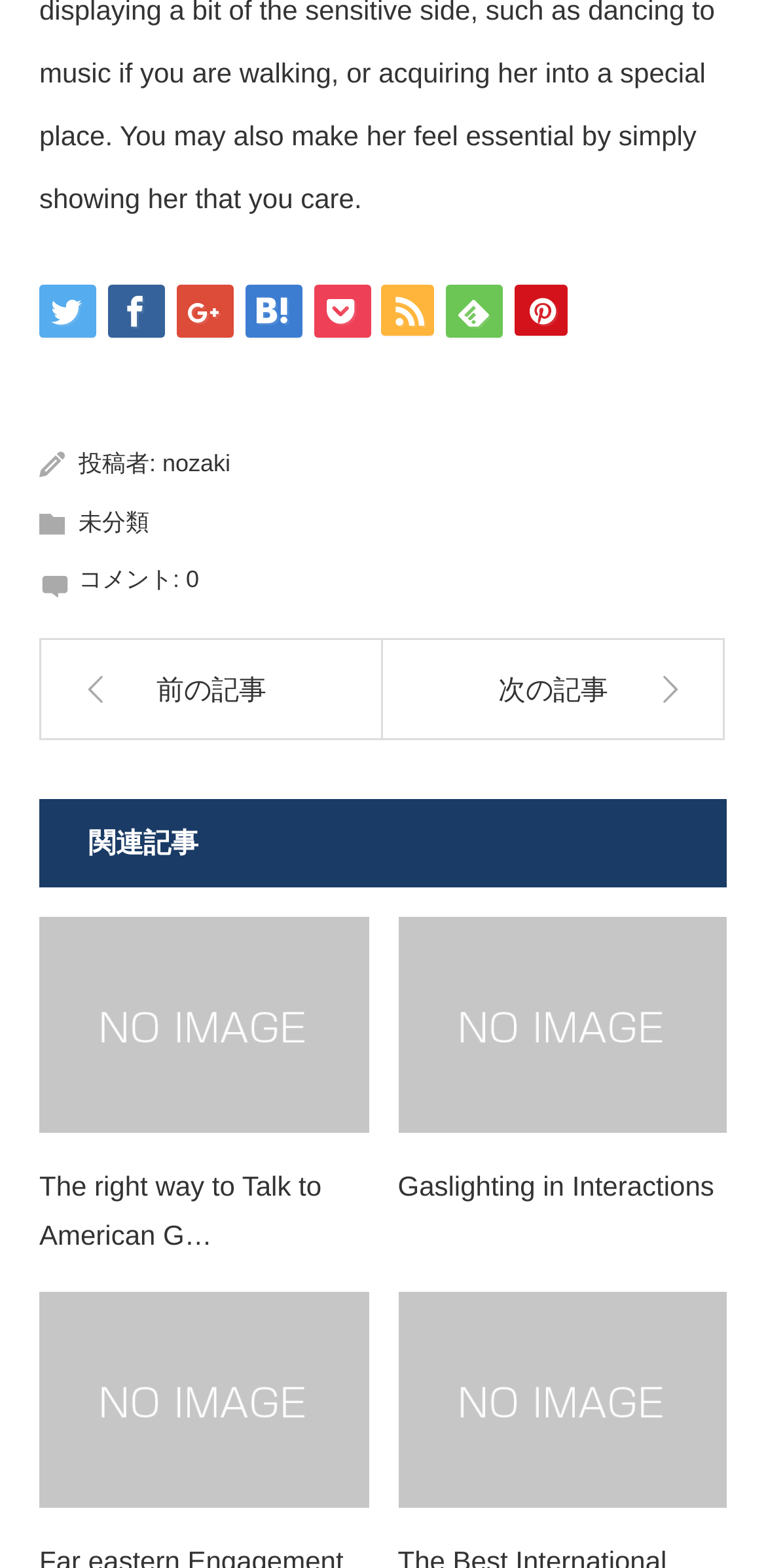Use a single word or phrase to answer the question:
How many related articles are listed?

4